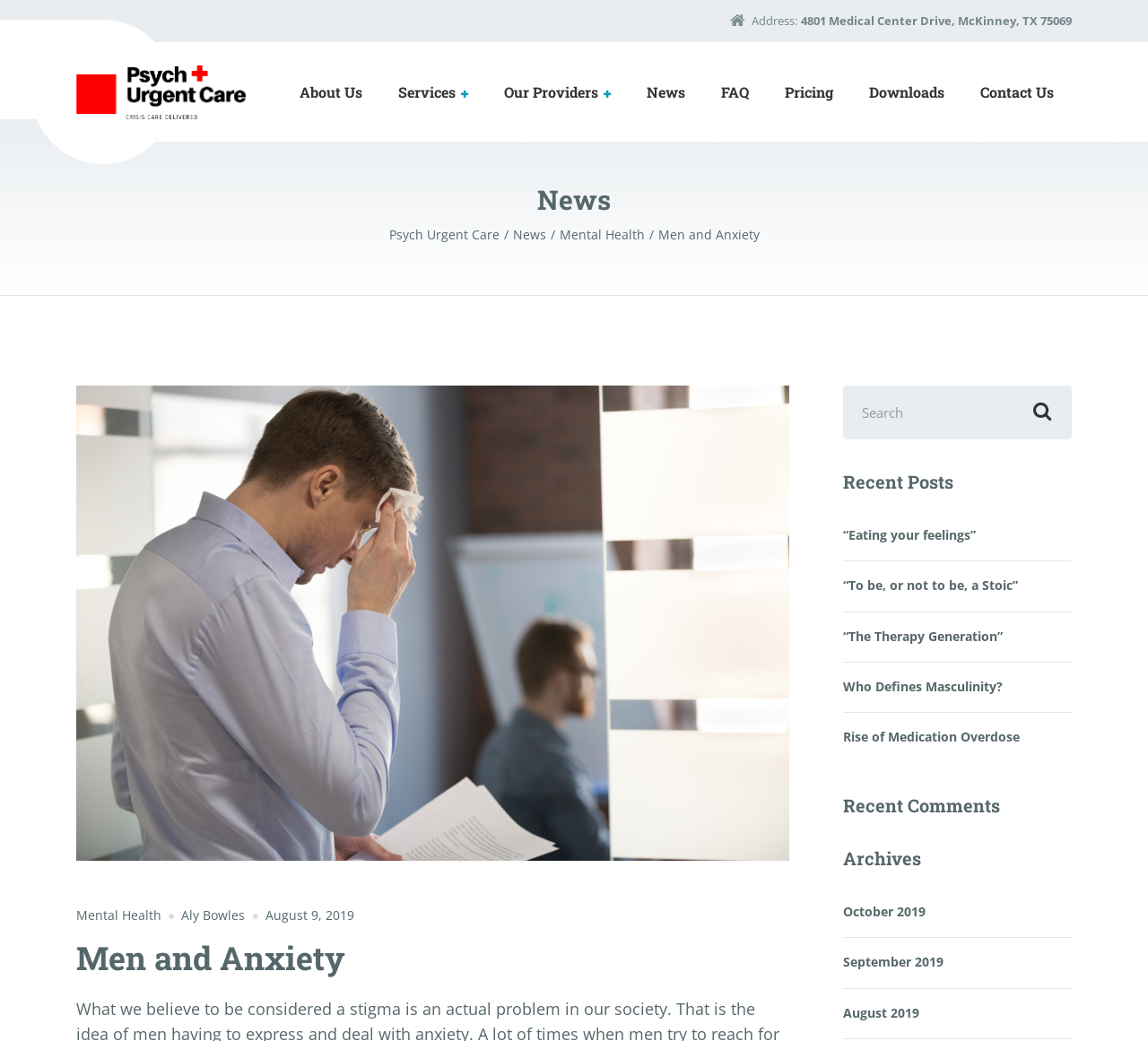Identify the bounding box coordinates for the element you need to click to achieve the following task: "View recent posts". The coordinates must be four float values ranging from 0 to 1, formatted as [left, top, right, bottom].

[0.734, 0.452, 0.934, 0.473]